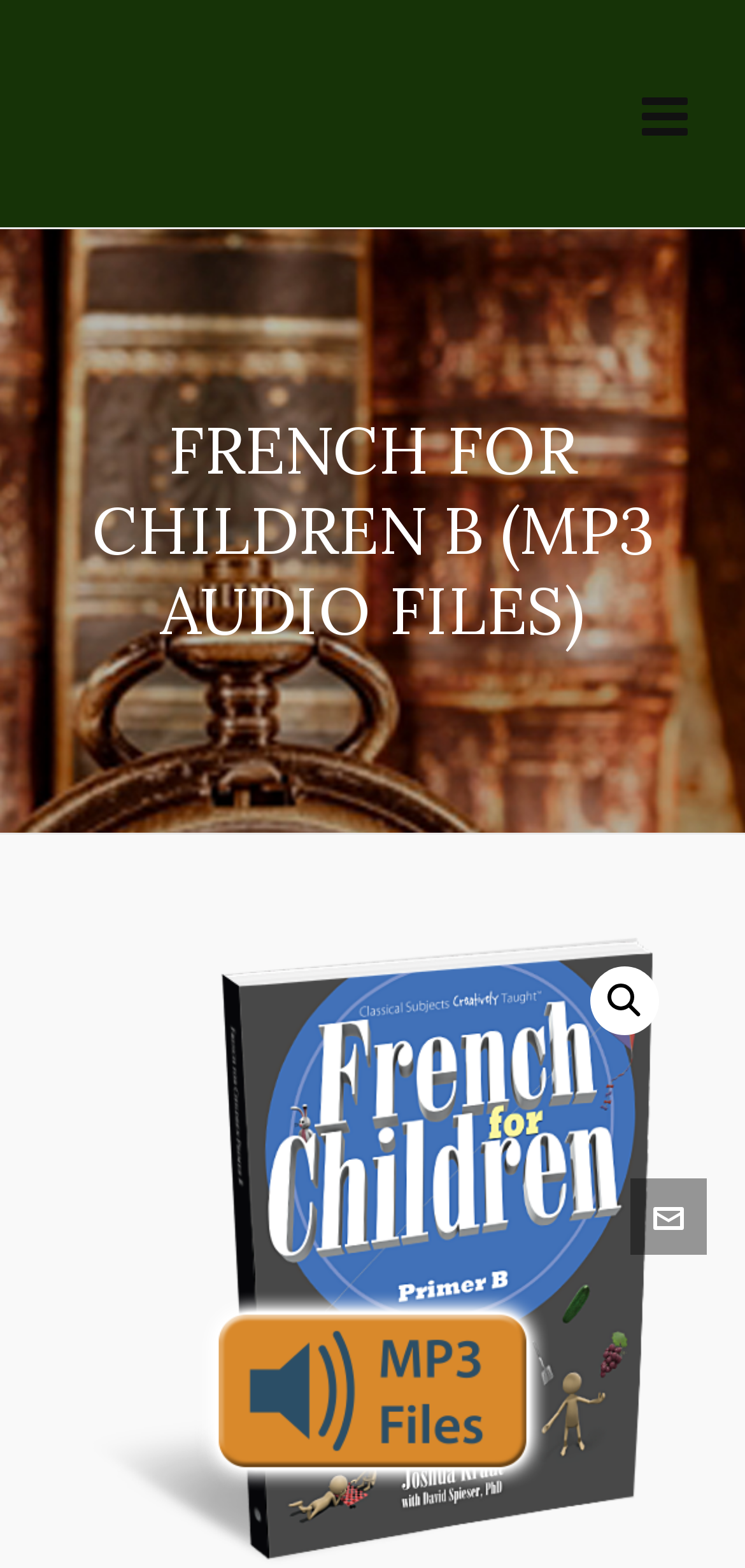Provide a short, one-word or phrase answer to the question below:
What is the function of the icon with the text ''?

Unknown